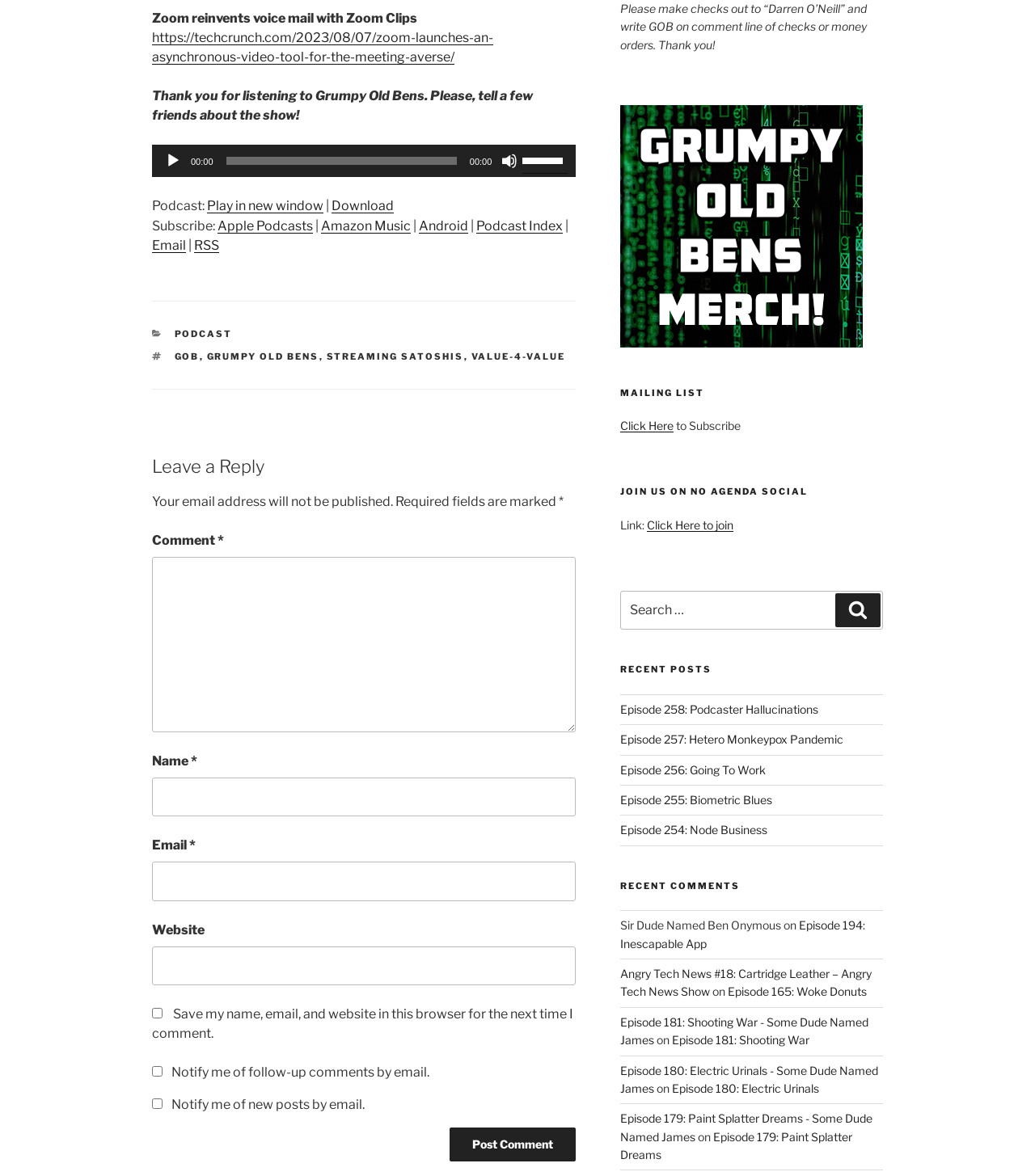What is the name of the podcast?
Please provide a single word or phrase in response based on the screenshot.

Grumpy Old Bens